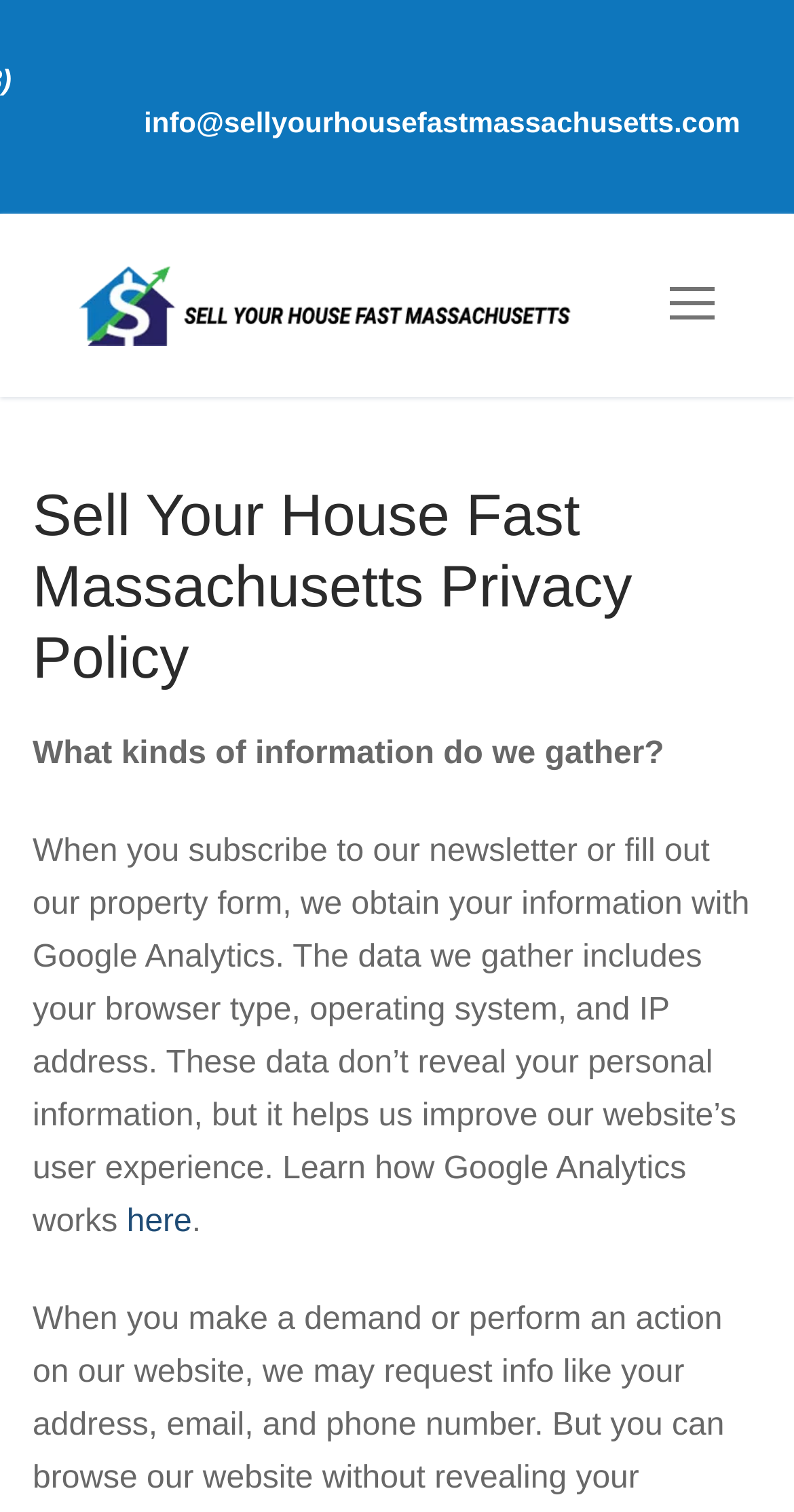Identify the bounding box coordinates of the HTML element based on this description: "Therapy".

None